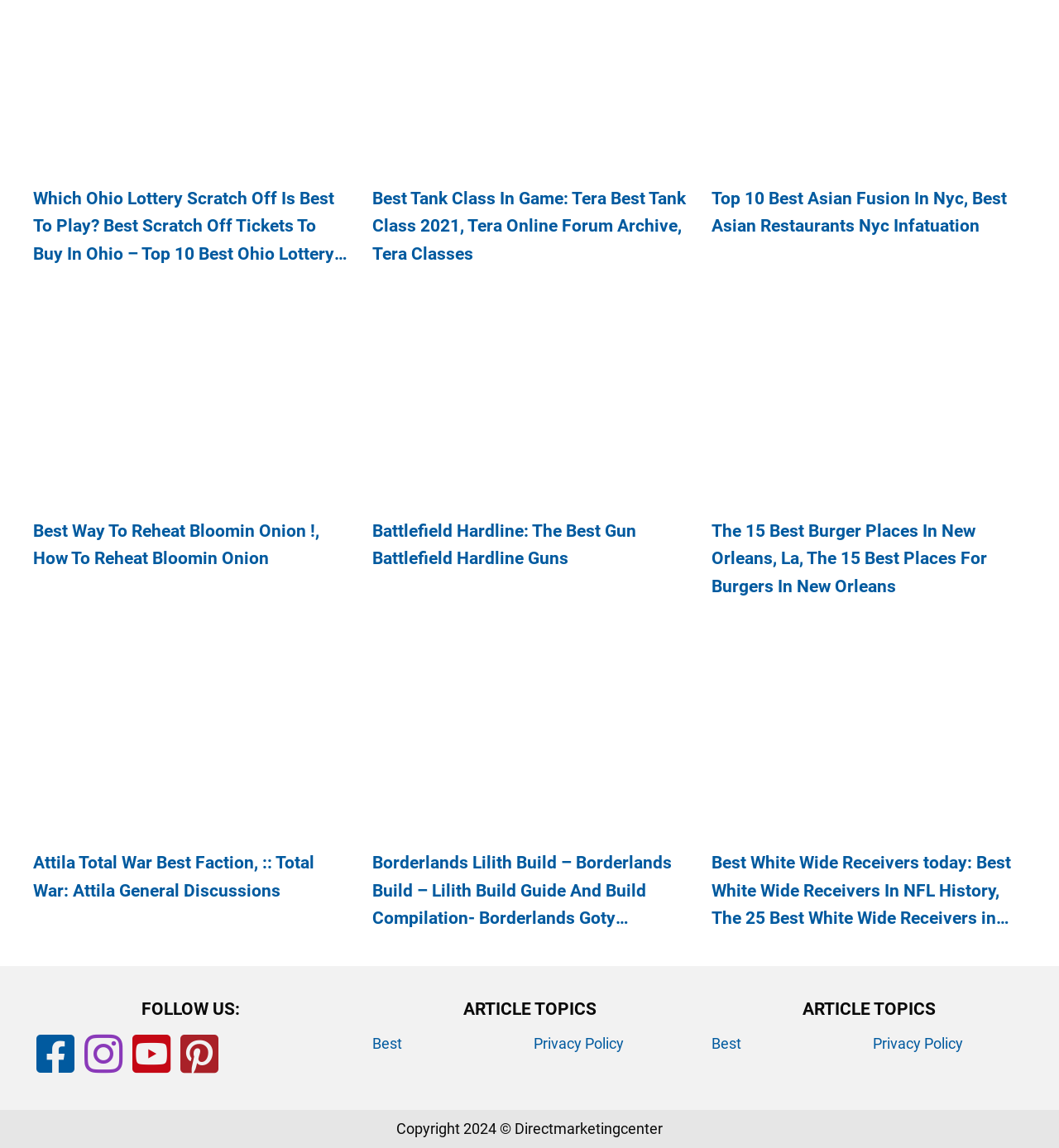How many social media links are at the bottom of the webpage?
Look at the screenshot and give a one-word or phrase answer.

4